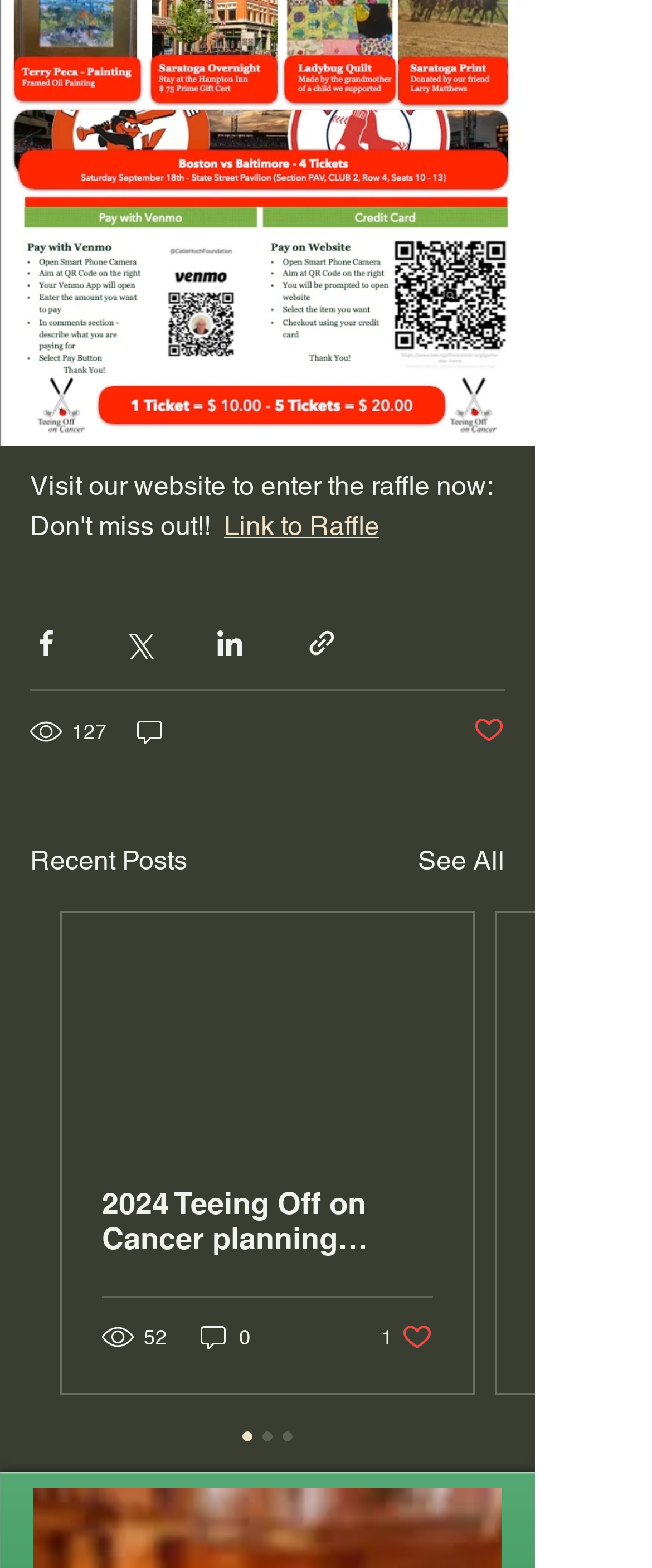What is the number of views for the first post?
Give a detailed and exhaustive answer to the question.

The number of views for the first post is 127, which is indicated by the text '127 views' below the sharing buttons.